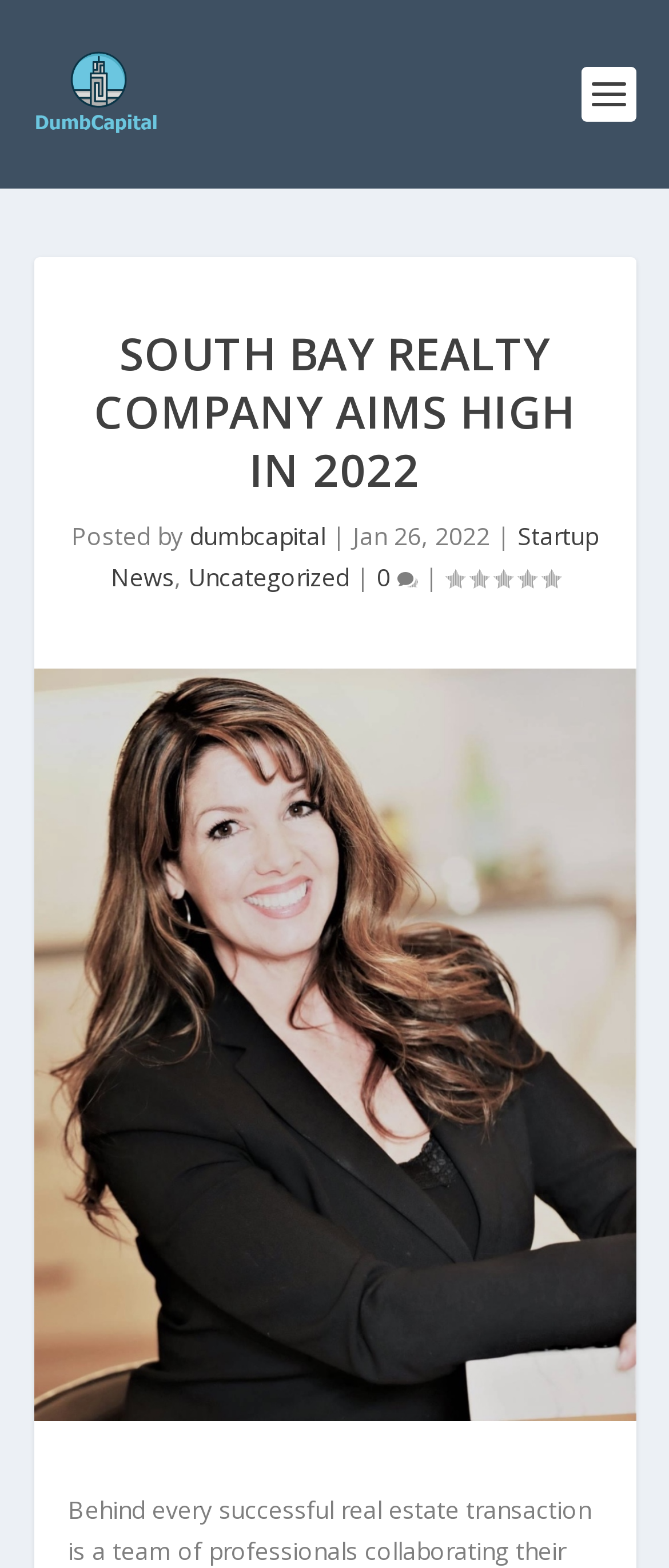Provide a thorough and detailed response to the question by examining the image: 
How many comments does the article have?

I found the answer by looking at the link '0 ' which has a generic element 'comment count' inside it, suggesting that the article has 0 comments.